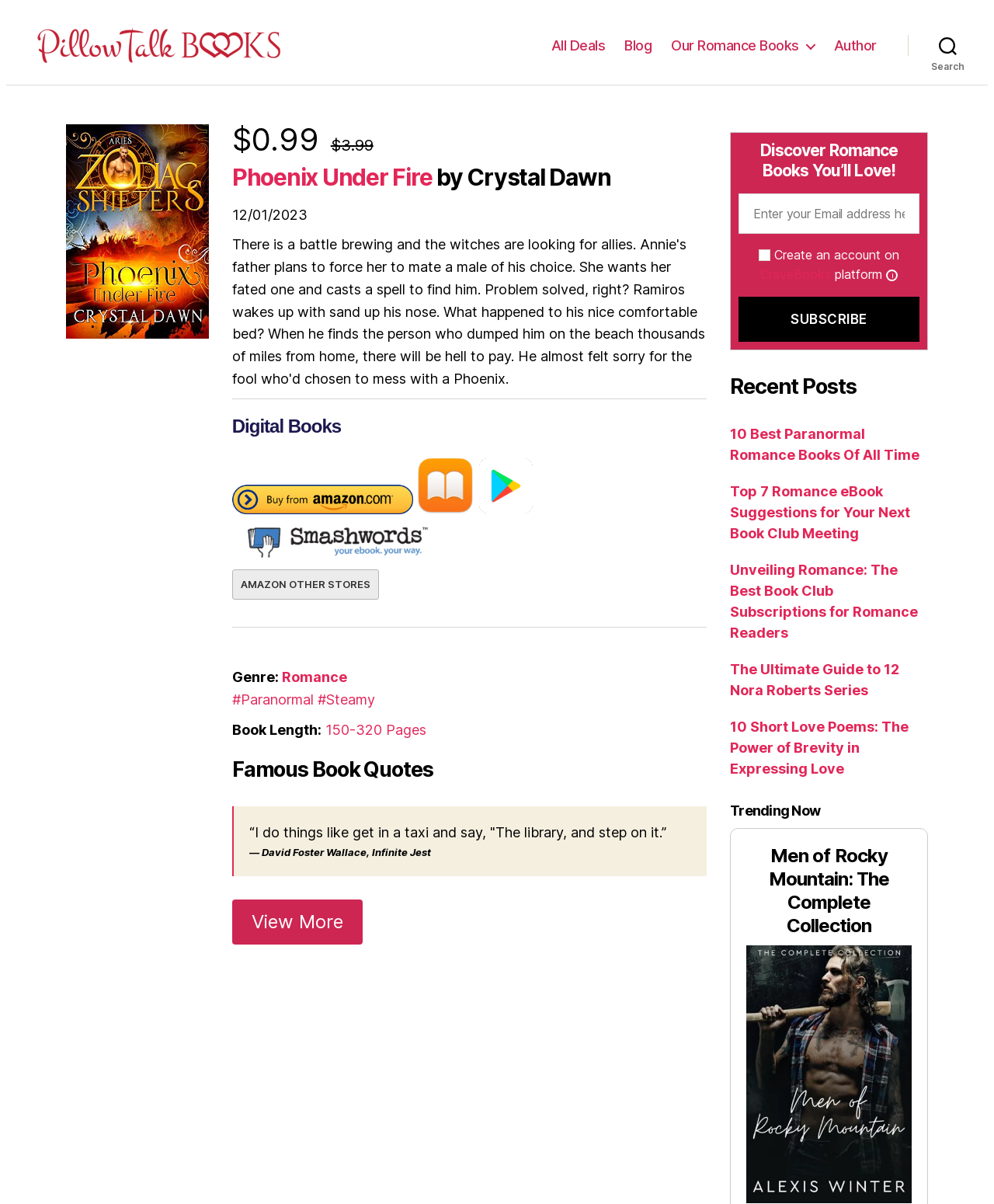What is the headline of the webpage?

Phoenix Under Fire by Crystal Dawn